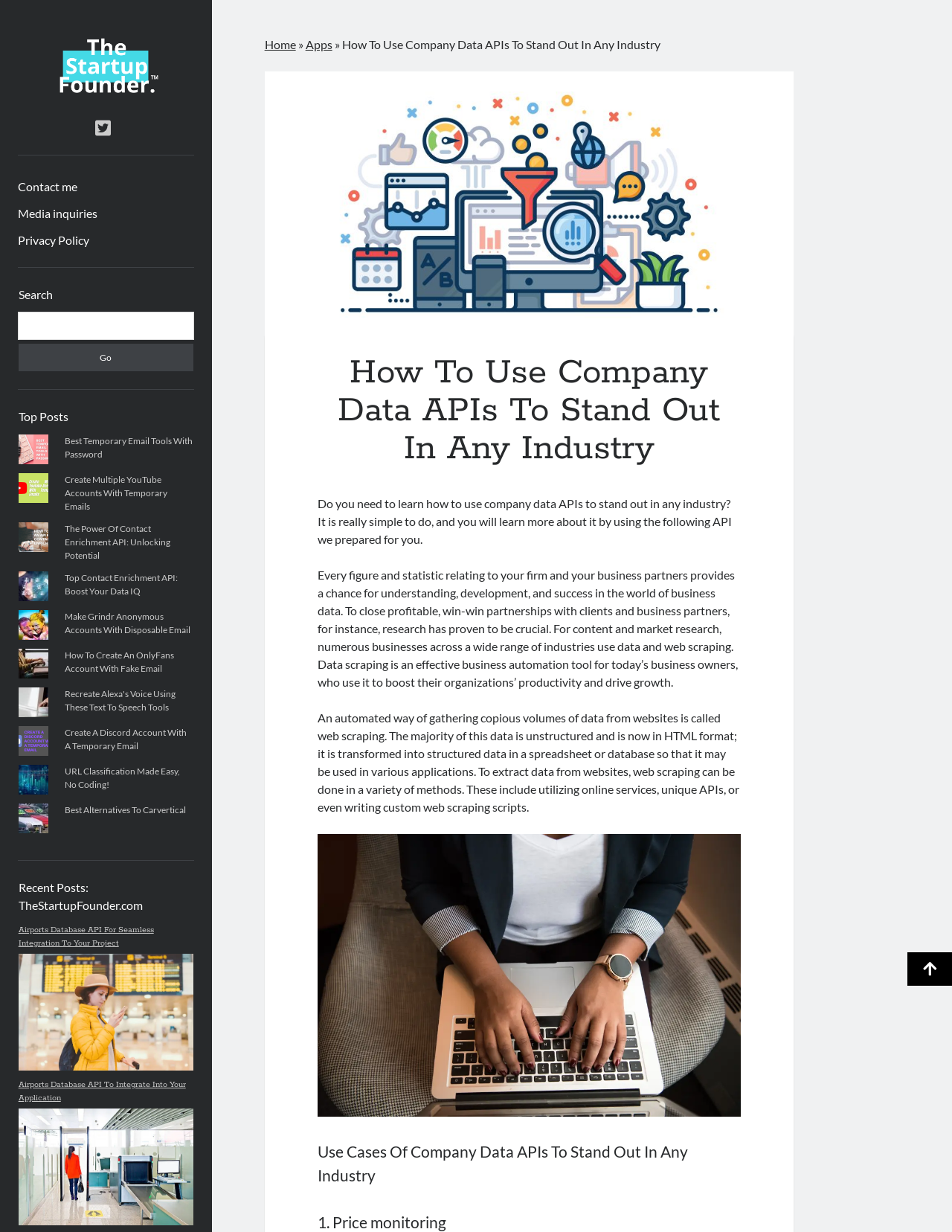Reply to the question with a single word or phrase:
What is the topic of the first article in the 'Recent Posts' section?

Airports Database API